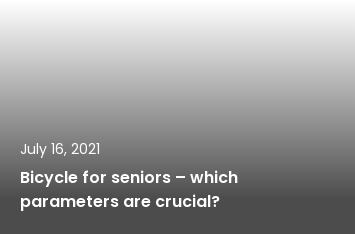What aspects are likely to be focused on in the article?
Could you please answer the question thoroughly and with as much detail as possible?

The title of the article suggests that it will focus on the crucial parameters to consider when choosing a bicycle for seniors, which are likely to include safety, comfort, and accessibility, as these are essential aspects for promoting an active lifestyle in the senior community.